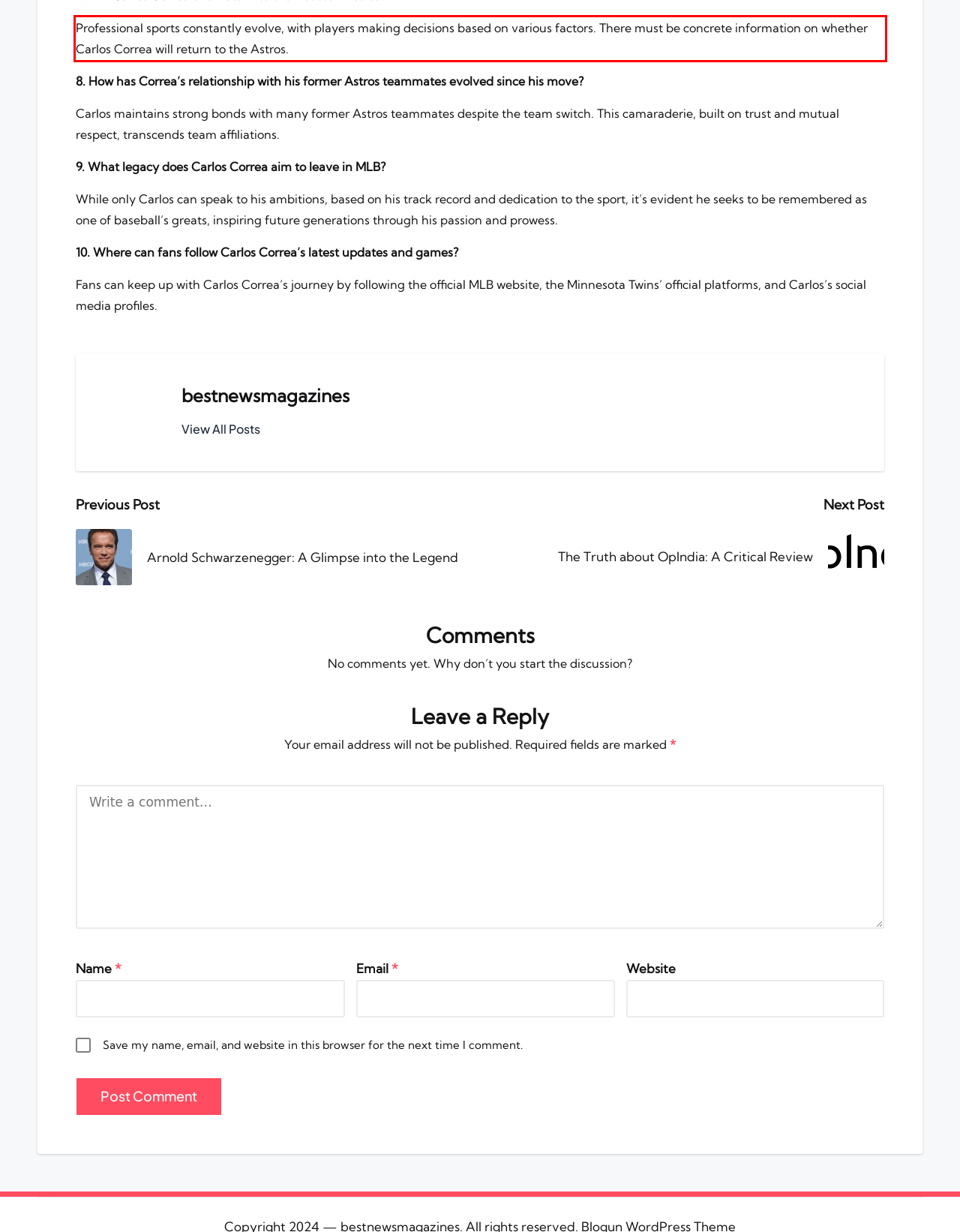Identify the text inside the red bounding box on the provided webpage screenshot by performing OCR.

Professional sports constantly evolve, with players making decisions based on various factors. There must be concrete information on whether Carlos Correa will return to the Astros.